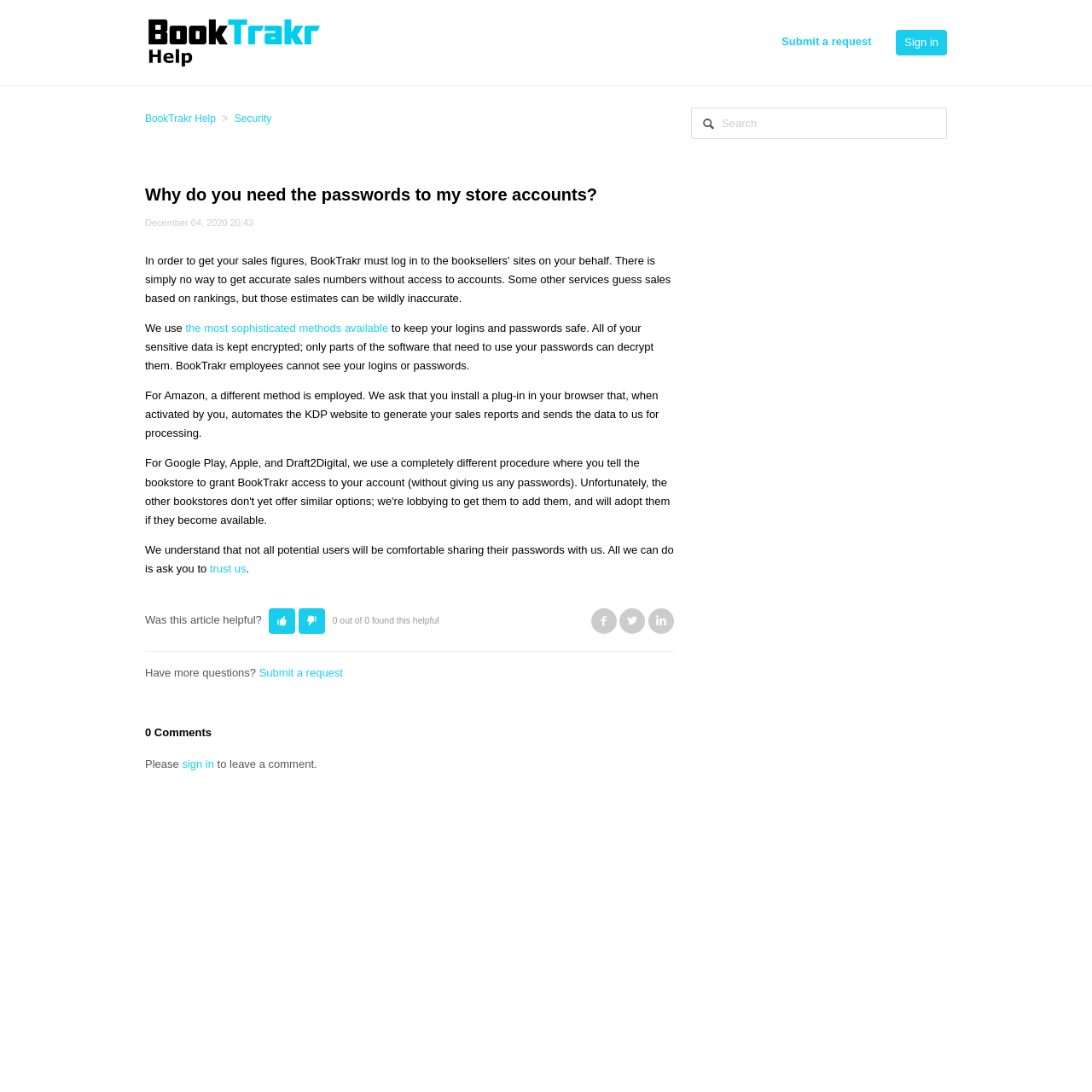How does BookTrakr keep logins and passwords safe?
Please respond to the question with a detailed and thorough explanation.

According to the article, BookTrakr uses the most sophisticated methods available to keep logins and passwords safe. All sensitive data is kept encrypted, and only parts of the software that need to use the passwords can decrypt them. This ensures that BookTrakr employees cannot see the logins or passwords.